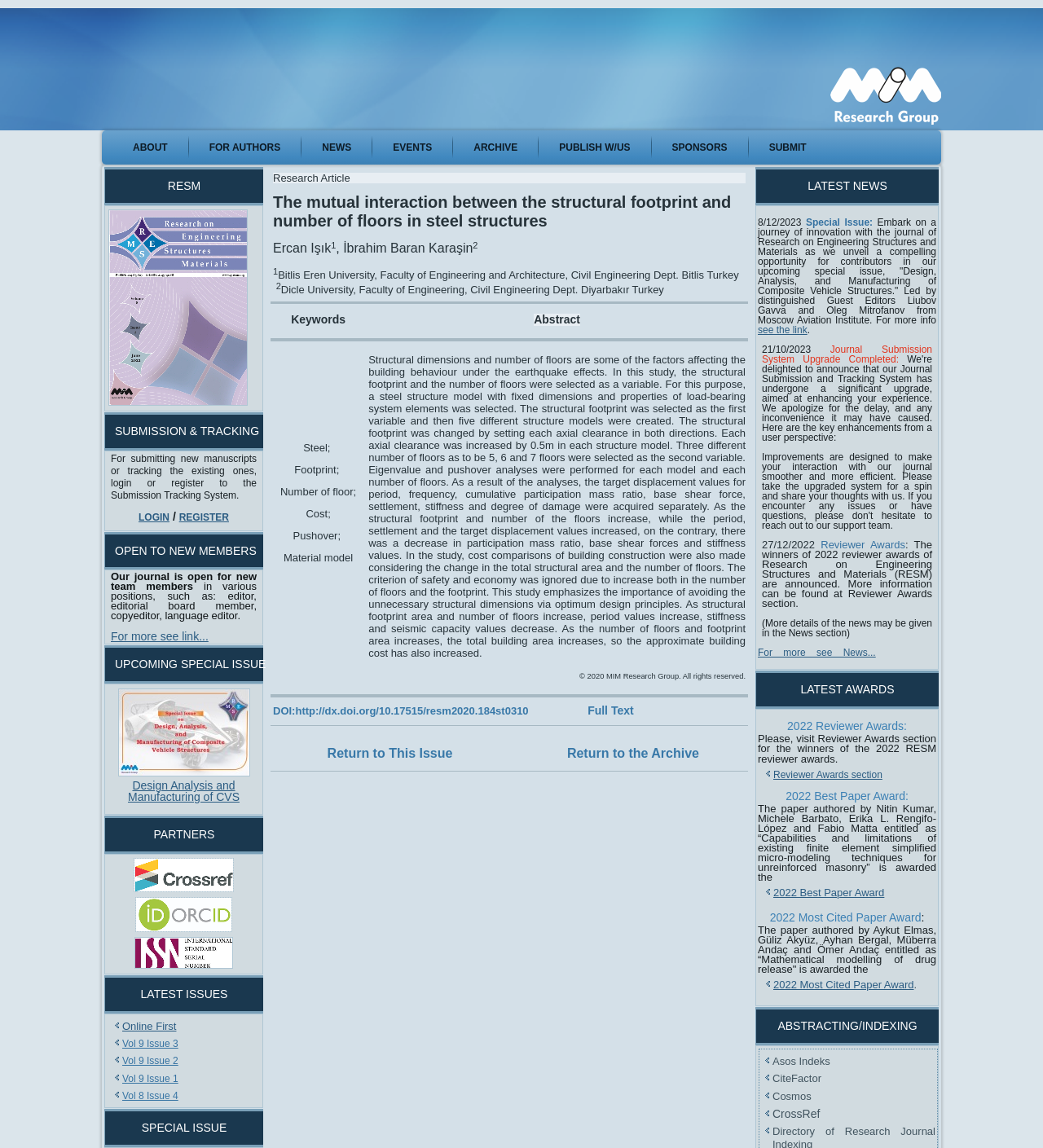Provide your answer in a single word or phrase: 
What is the topic of the special issue?

Design Analysis and Manufacturing of CVS